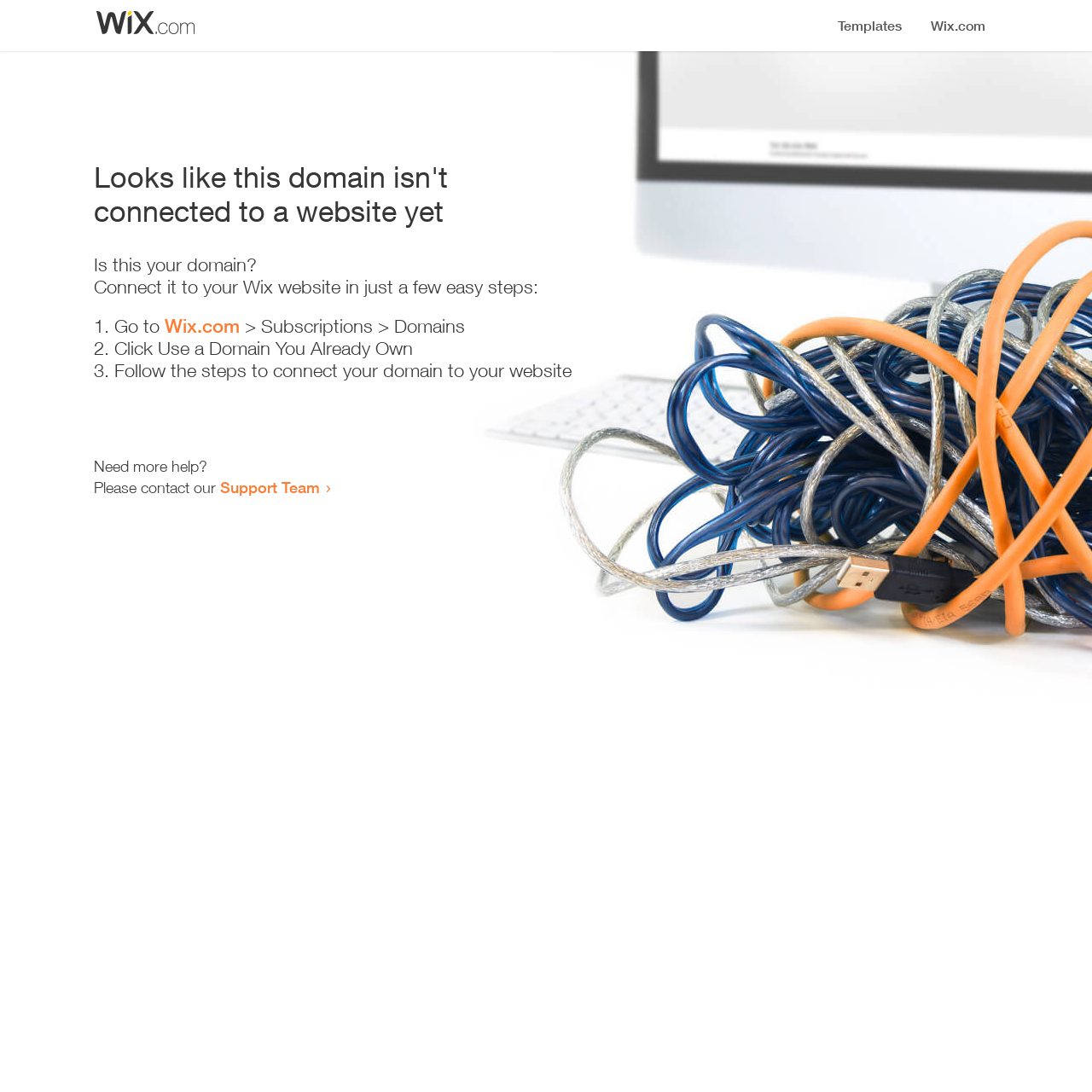What is the purpose of the webpage?
Using the image, elaborate on the answer with as much detail as possible.

The webpage provides a step-by-step guide on how to connect a domain to a Wix website, indicating that the purpose of the webpage is to assist users in connecting their domains.